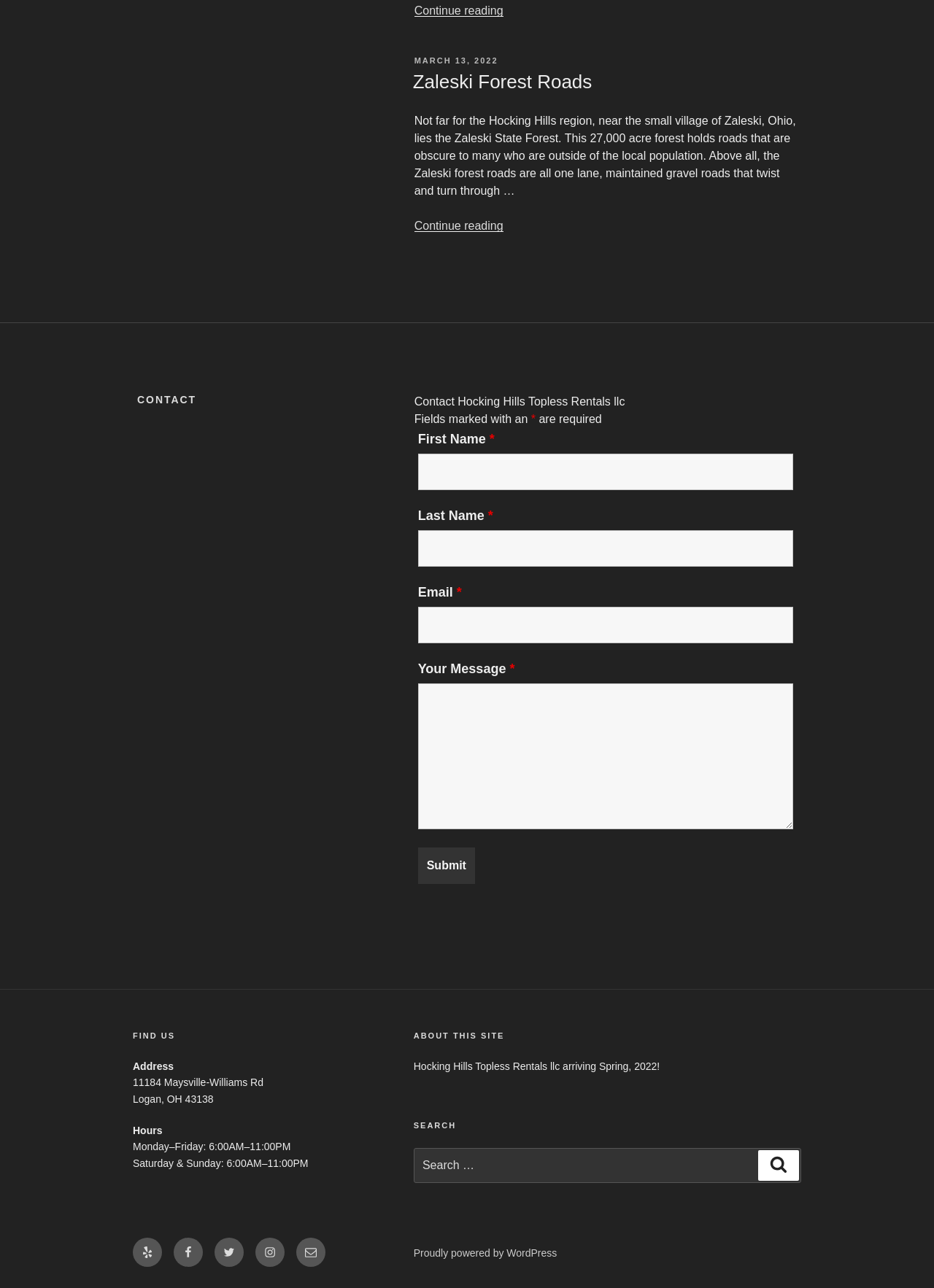Please identify the bounding box coordinates of the element that needs to be clicked to perform the following instruction: "Click the 'Facebook' link".

[0.186, 0.961, 0.217, 0.984]